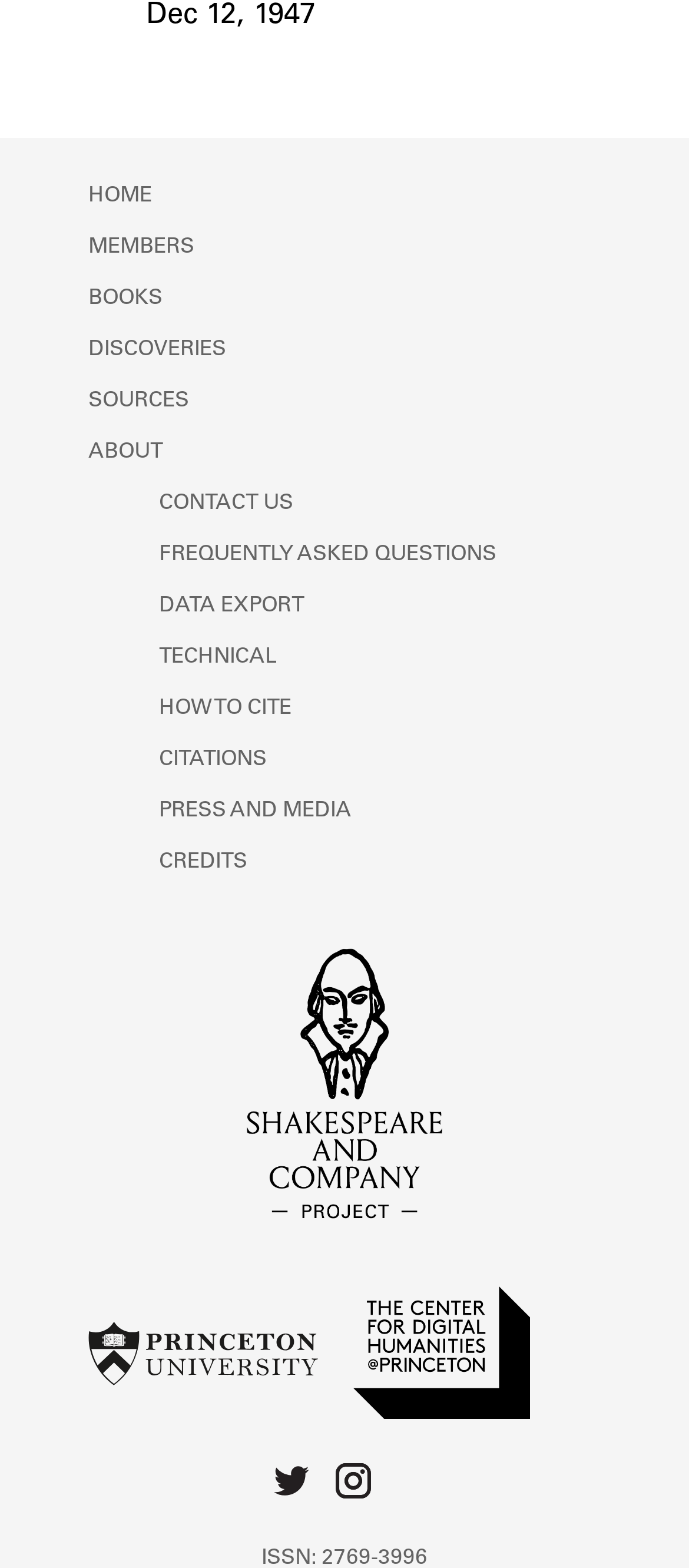How many social media links are at the bottom?
Using the image, give a concise answer in the form of a single word or short phrase.

2